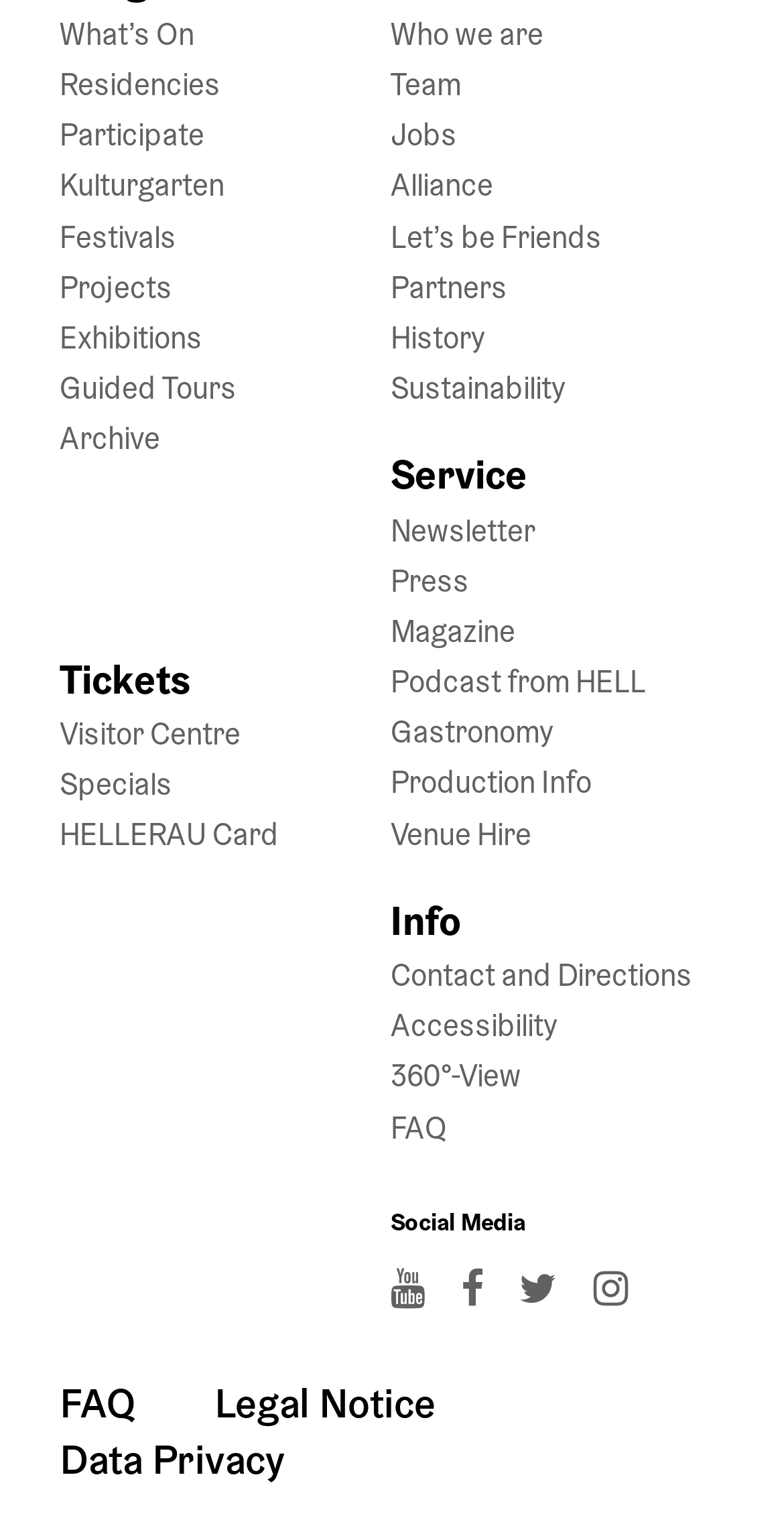Answer with a single word or phrase: 
How many links are in the top menu?

14